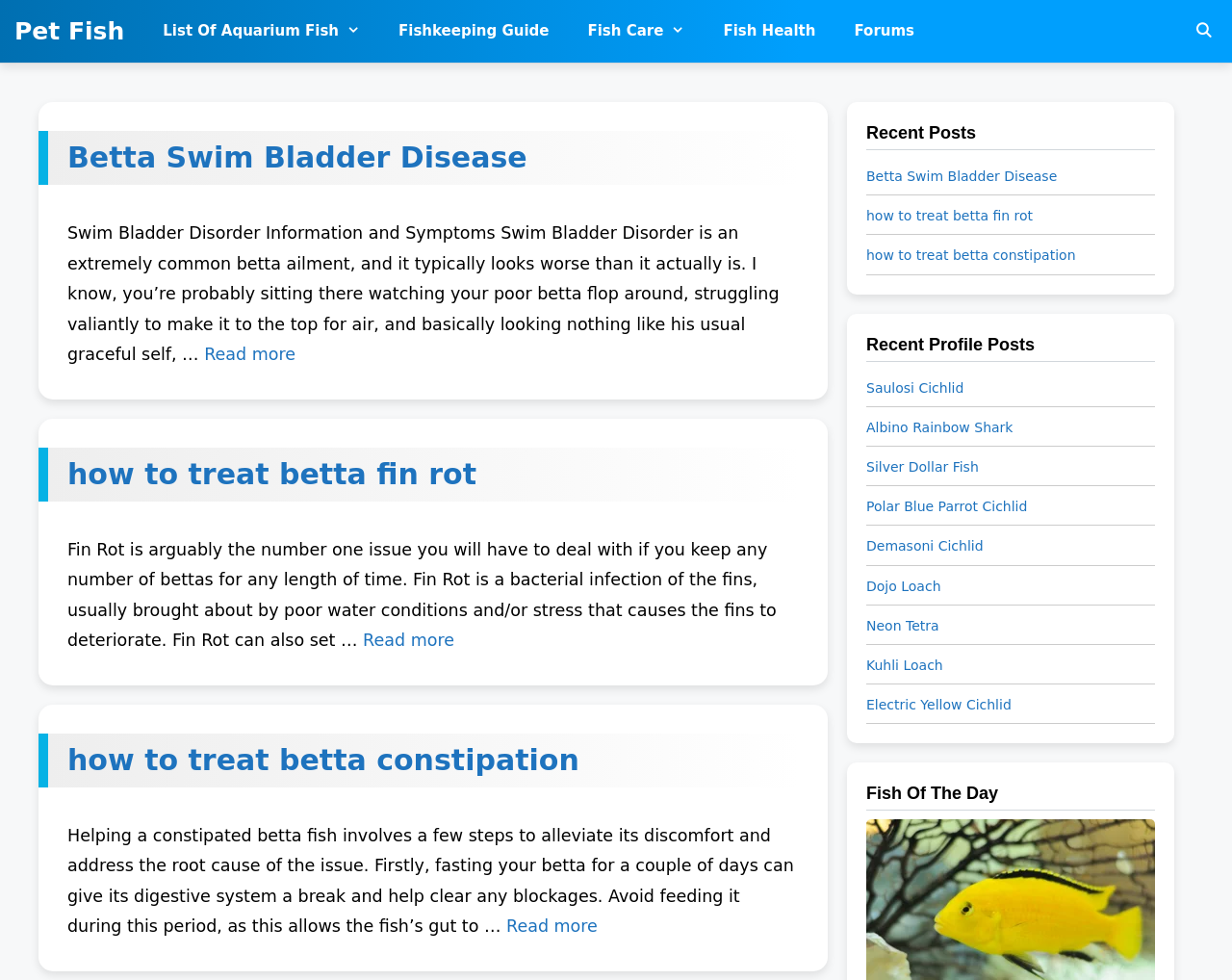Can you give a detailed response to the following question using the information from the image? What is the purpose of the 'List Of Aquarium Fish' link?

The link 'List Of Aquarium Fish' is likely intended to direct users to a page that lists various types of aquarium fish, possibly with descriptions, characteristics, or care instructions.